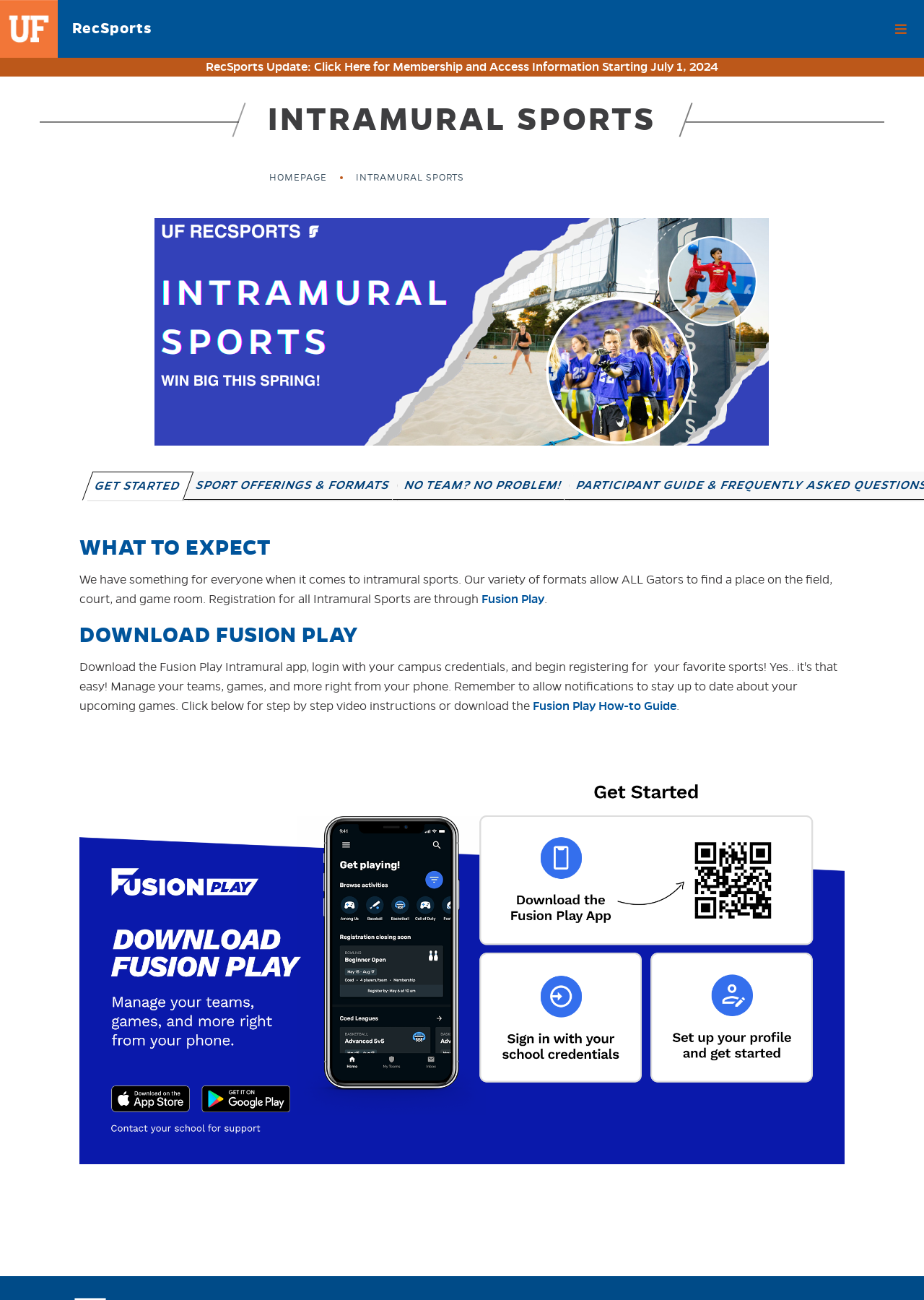How many links are available in the 'GET STARTED' tabpanel?
Using the image provided, answer with just one word or phrase.

2